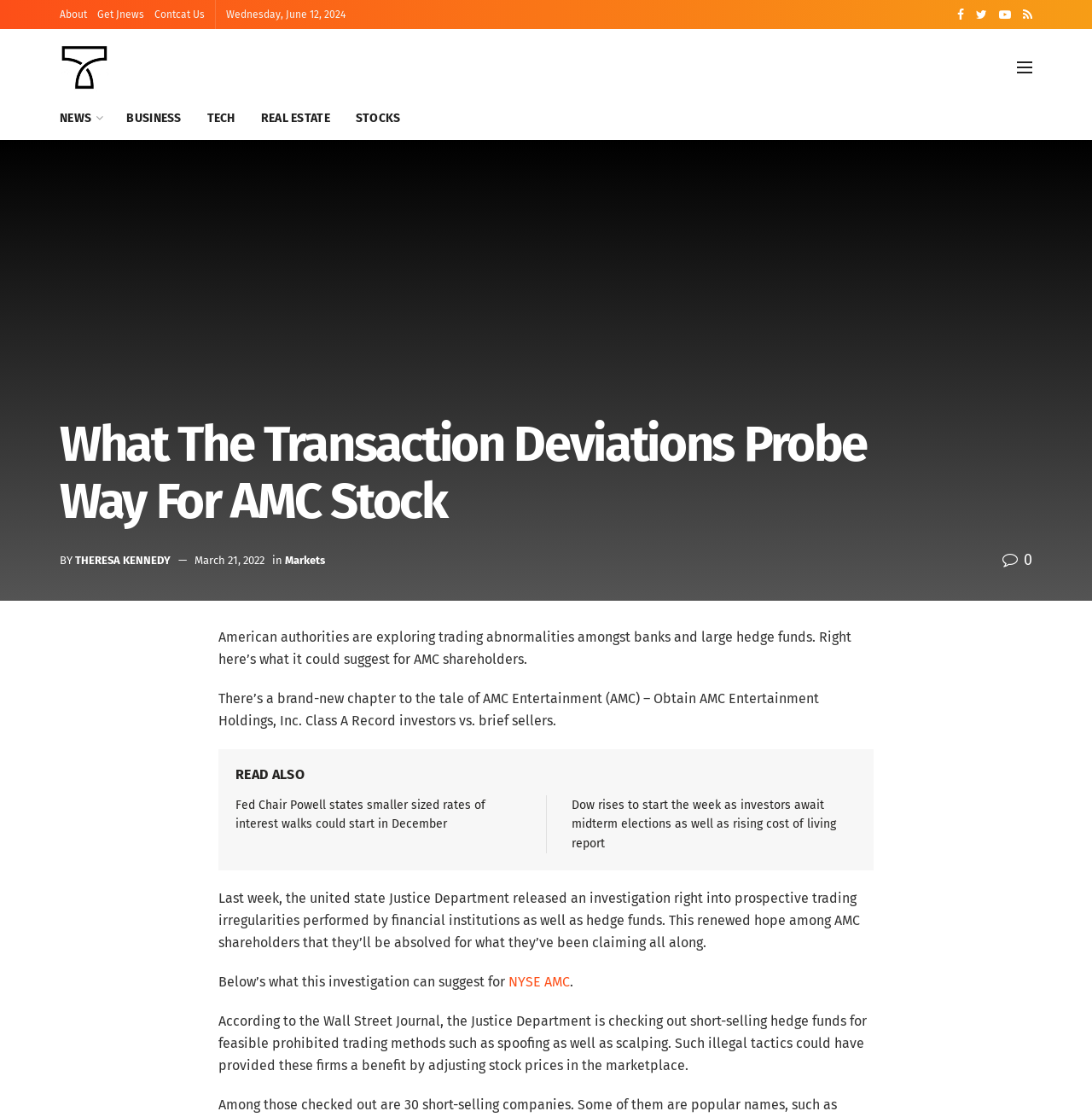Find the bounding box of the web element that fits this description: "NYSE AMC".

[0.466, 0.872, 0.522, 0.886]